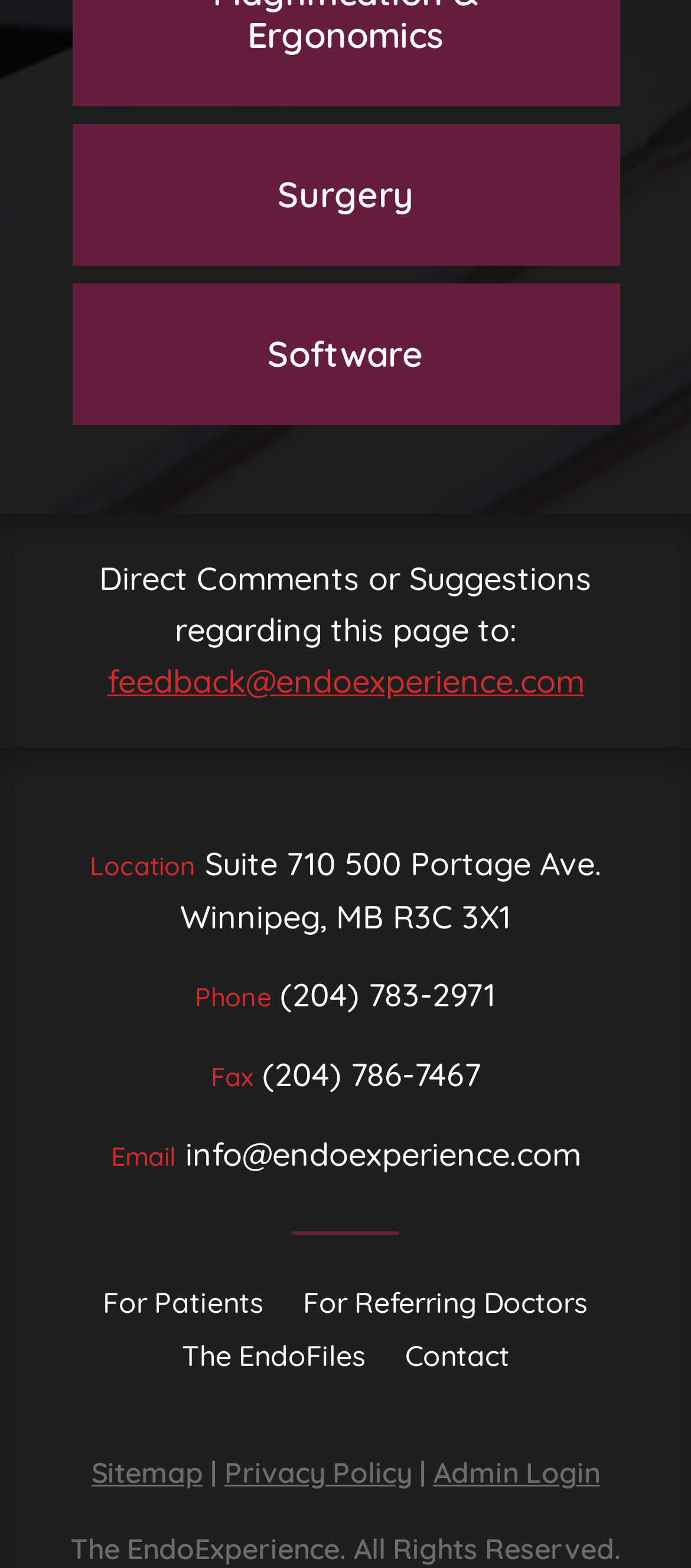What is the location of the office?
Please respond to the question with as much detail as possible.

I found the location by looking at the 'Location' section of the webpage, which is located at the middle of the page. The location is a static text with the address 'Suite 710 500 Portage Ave. Winnipeg, MB R3C 3X1'.